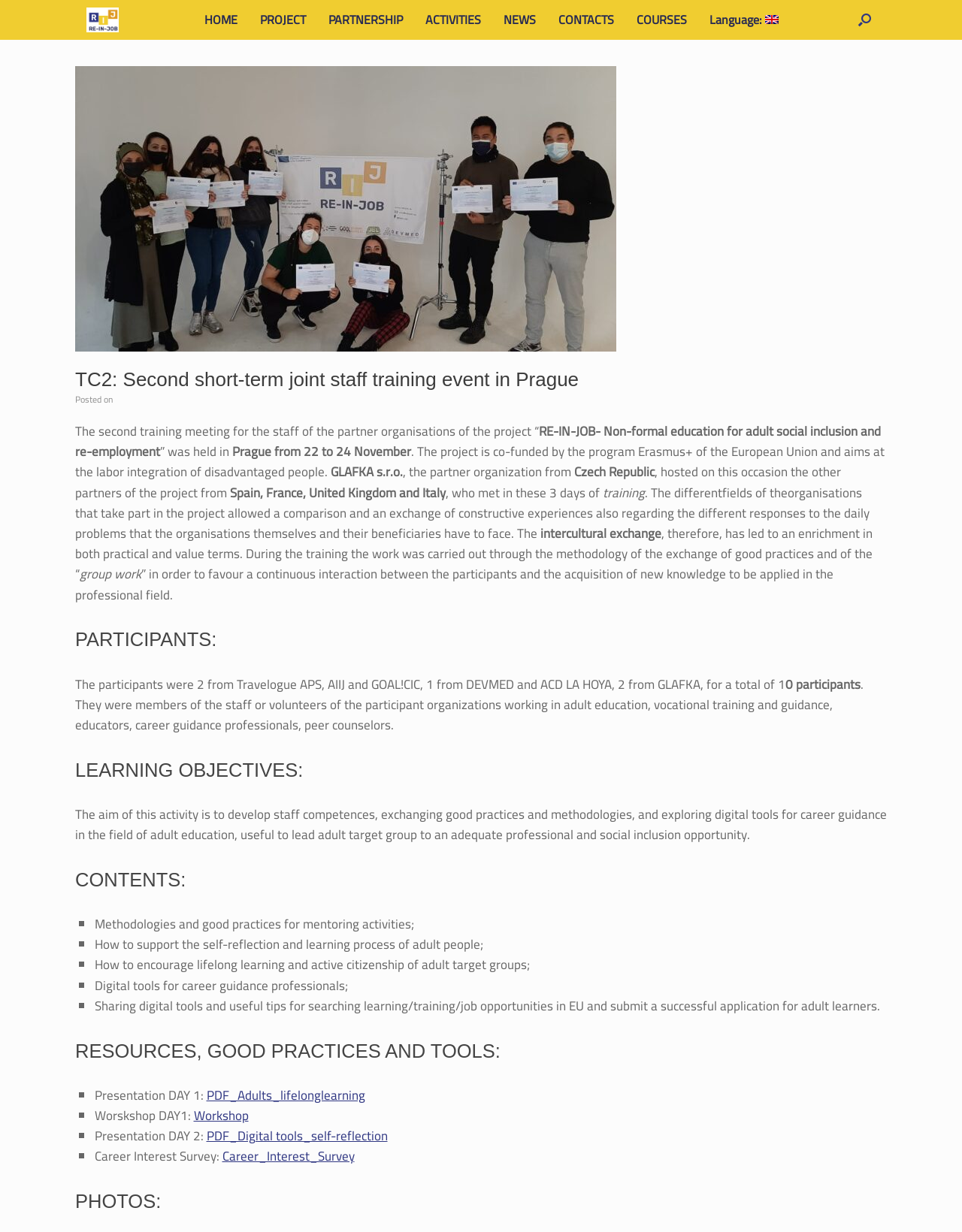Please locate the bounding box coordinates for the element that should be clicked to achieve the following instruction: "Open the search". Ensure the coordinates are given as four float numbers between 0 and 1, i.e., [left, top, right, bottom].

[0.876, 0.0, 0.922, 0.032]